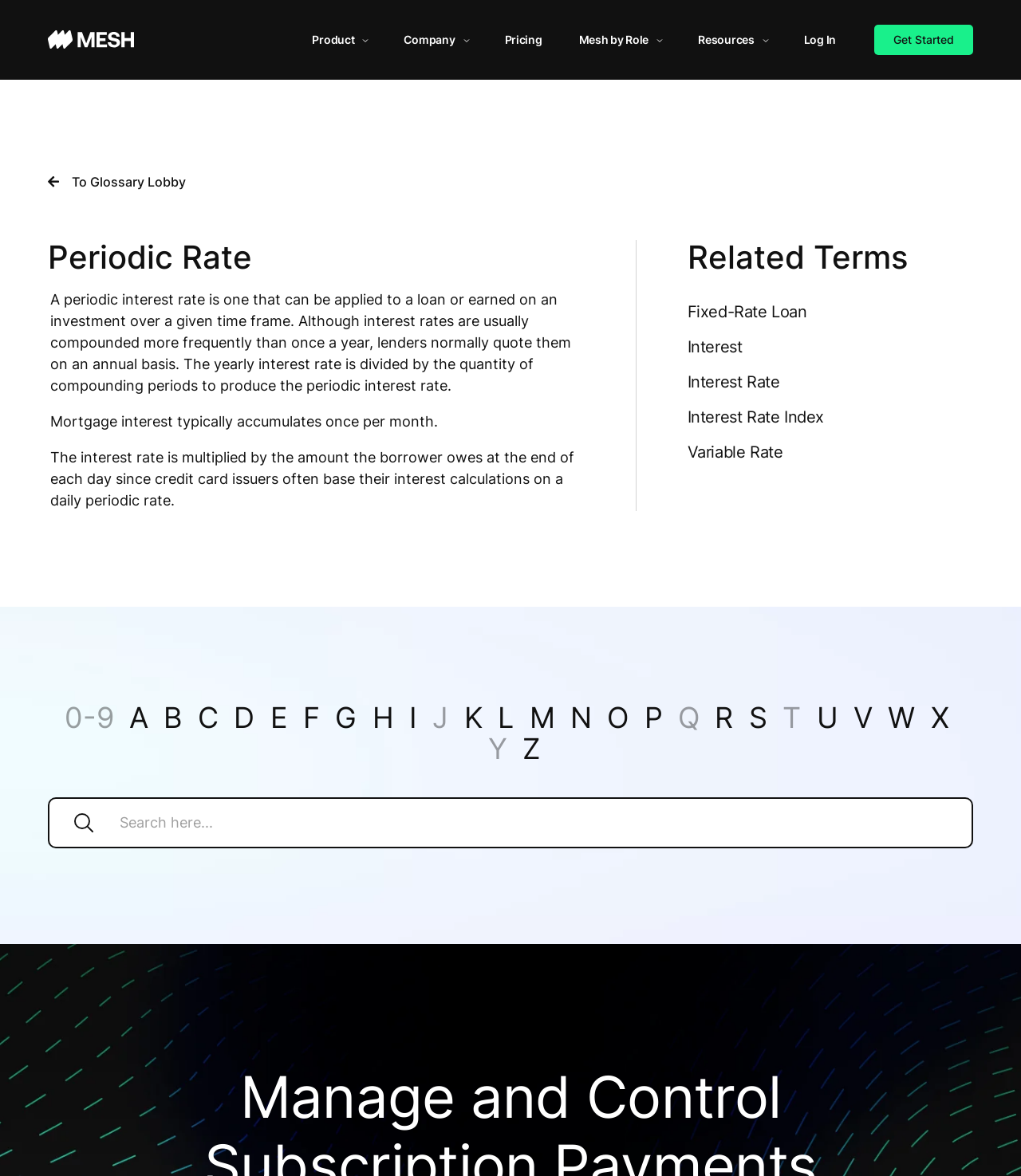How can credit card issuers base their interest calculations?
Look at the screenshot and respond with a single word or phrase.

On a daily periodic rate